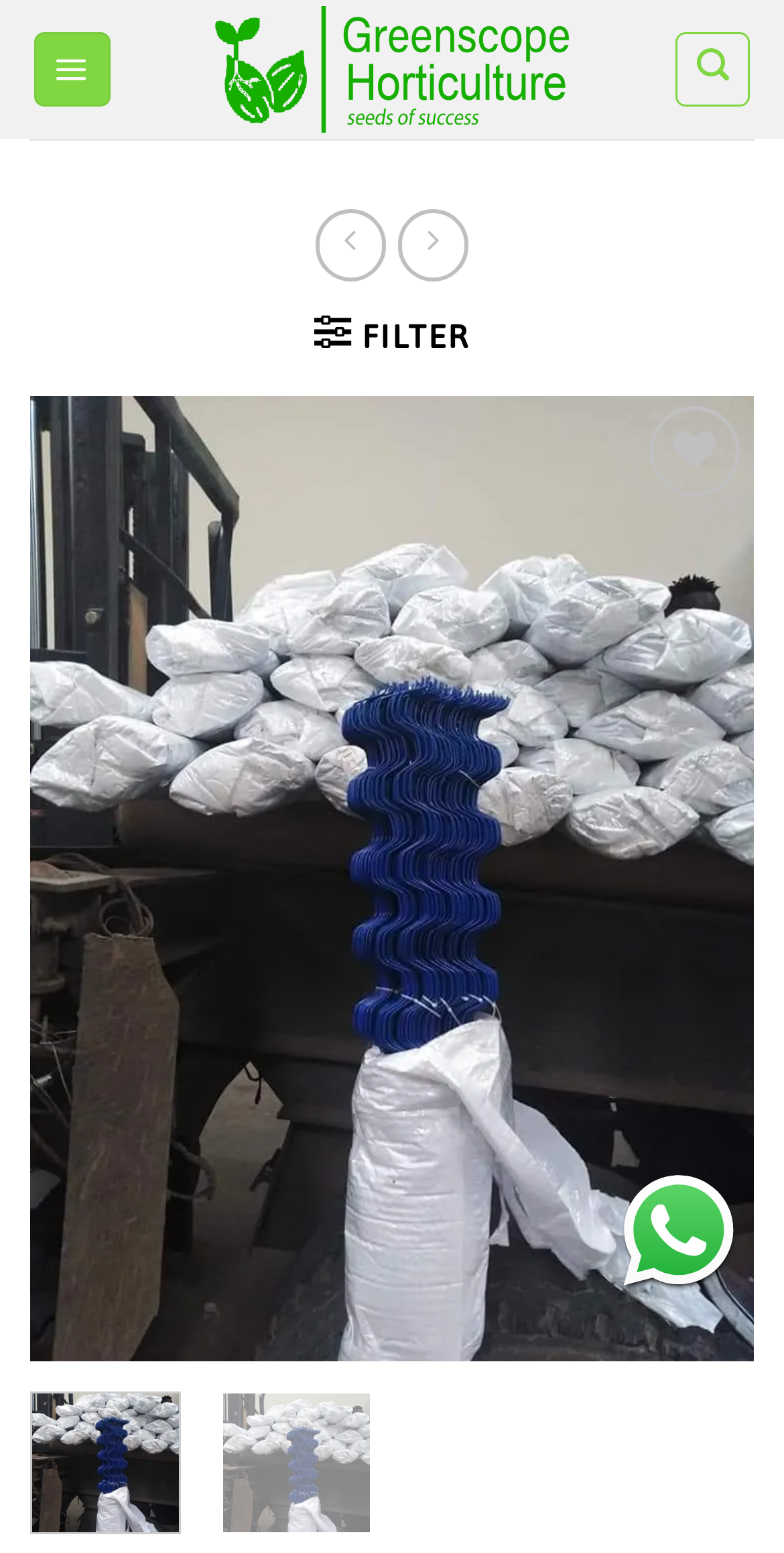What is the function of the 'Previous' and 'Next' buttons?
Using the image as a reference, answer the question with a short word or phrase.

Navigate through products